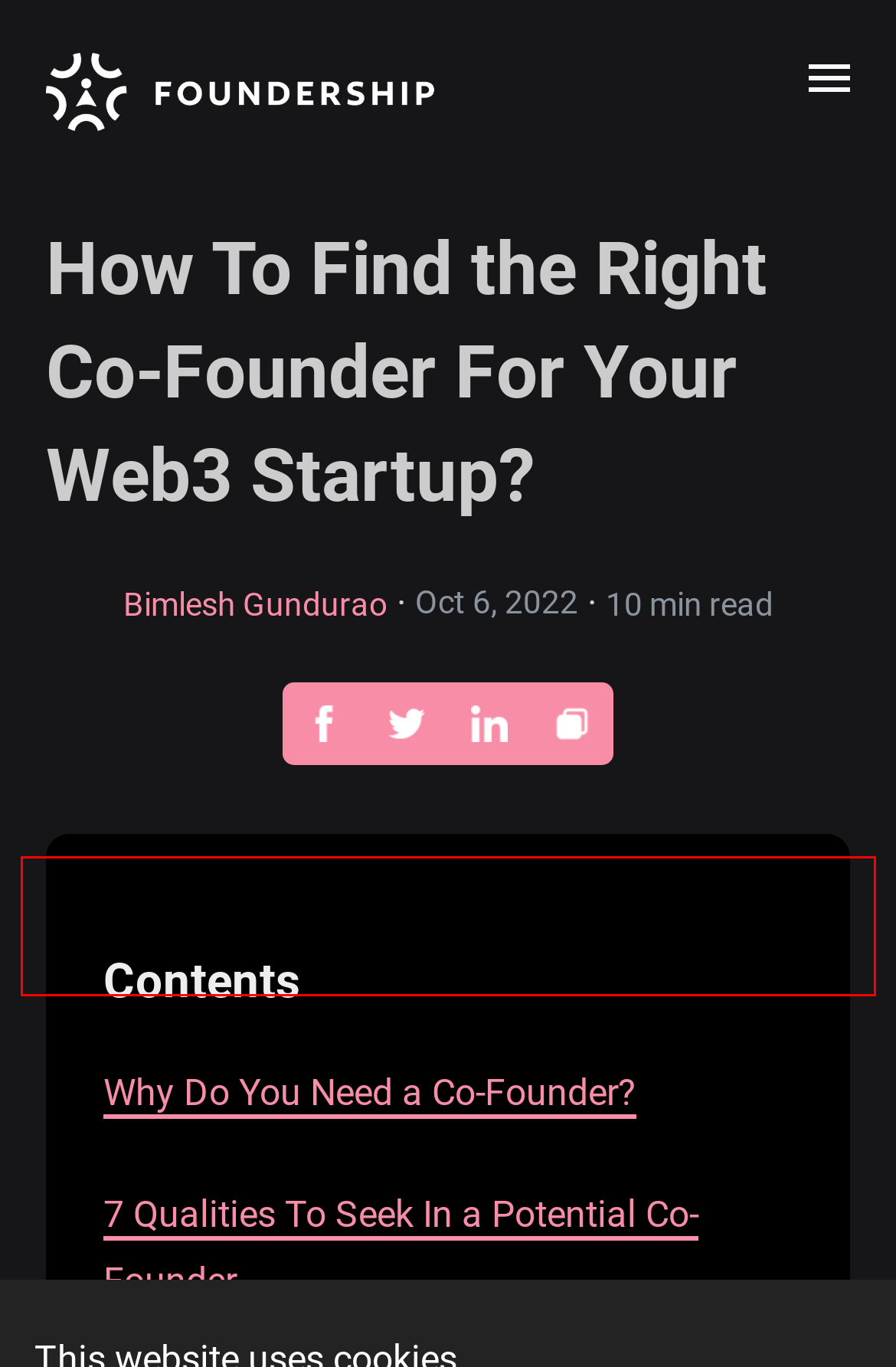Analyze the screenshot of a webpage with a red bounding box and select the webpage description that most accurately describes the new page resulting from clicking the element inside the red box. Here are the candidates:
A. Foundership | Home
B. Foundership | Coaches
C. Foundership | LaunchCamp
D. Foundership | Grants
E. Foundership | Funding
F. Foundership | Events
G. Foundership Blog | Author | Bimlesh Gundurao
H. Foundership Blog | All Posts

F